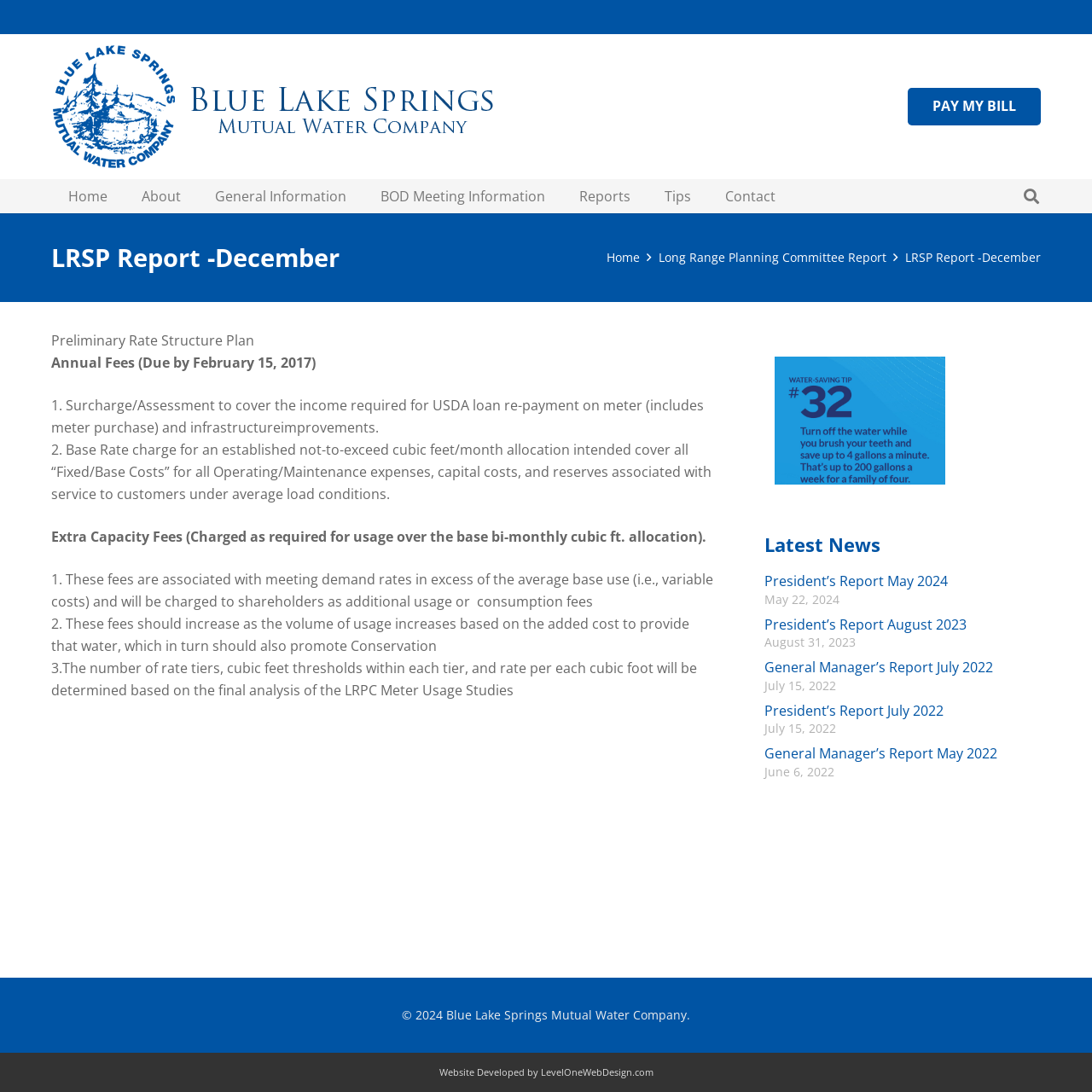Locate the bounding box coordinates of the area where you should click to accomplish the instruction: "Click the 'PAY MY BILL' link".

[0.832, 0.08, 0.953, 0.115]